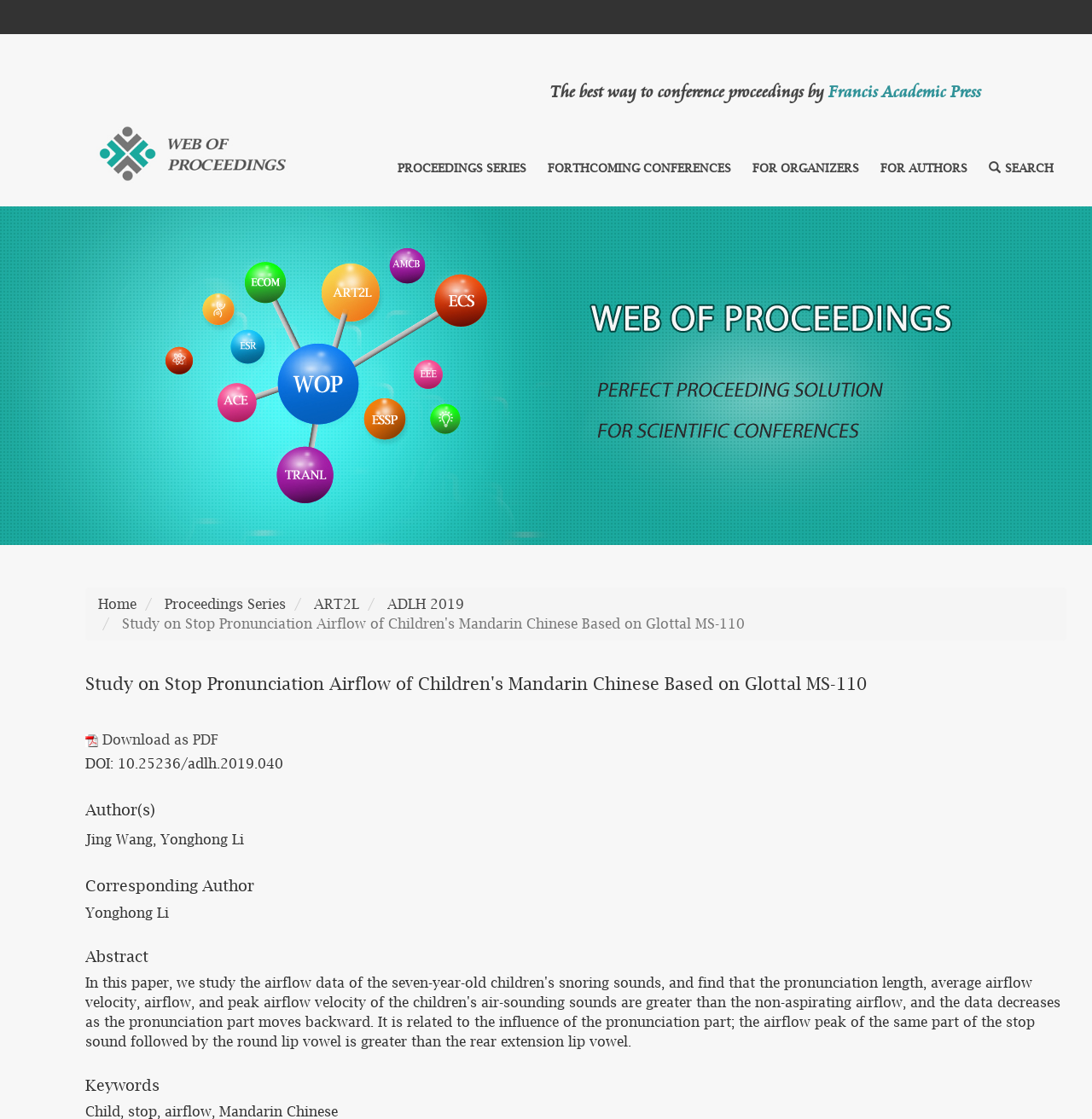Pinpoint the bounding box coordinates of the clickable area necessary to execute the following instruction: "go to Proceedings Series". The coordinates should be given as four float numbers between 0 and 1, namely [left, top, right, bottom].

[0.364, 0.143, 0.482, 0.156]